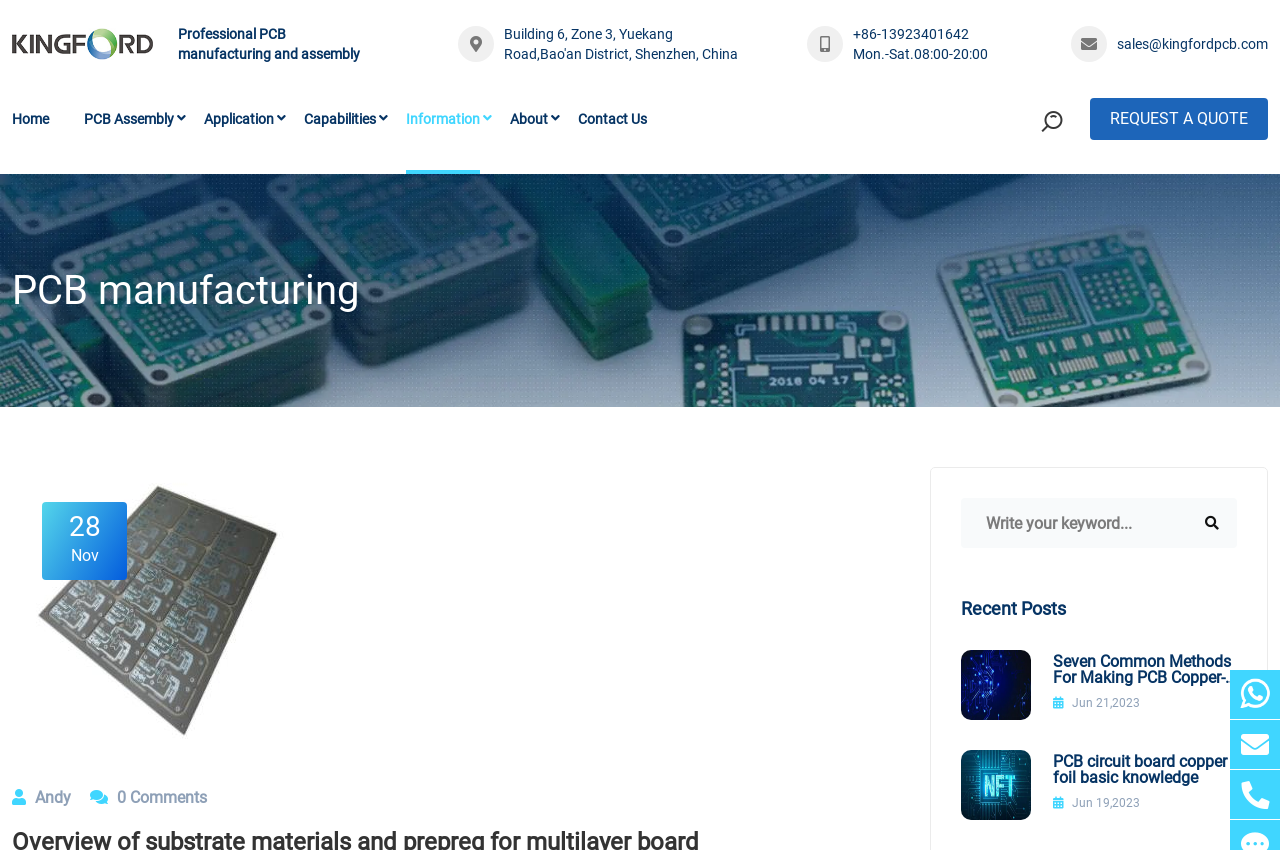Describe all visible elements and their arrangement on the webpage.

This webpage is about circuit board manufacturing, design, and PCBA processing. At the top left, there is a logo of Shenzhen Kingford Technology CO., LTD. accompanied by a link to the company's website. Next to the logo, there is a brief description of the company as a professional PCB manufacturing and assembly service provider.

On the top right, there are contact information and a search bar. The contact information includes a phone number, operating hours, and an email address. The search bar has a keyword input field and a search button.

Below the top section, there is a navigation menu with links to different pages, including Home, PCB Assembly, Application, Capabilities, Information, About, and Contact Us.

The main content of the webpage is an article about the overview of substrate materials and prepreg for multilayer boards. The article is accompanied by two images, one at the top and one in the middle, which are related to PCB manufacturing.

On the right side of the article, there is a section with recent posts, including two links to articles about PCB copper-clad plates and PCB circuit board copper foil. Each article link is accompanied by a small image and a brief description.

At the bottom right, there are links to the company's WhatsApp, email, and phone number.

Overall, the webpage provides information about circuit board manufacturing and design, as well as the company's services and contact information.